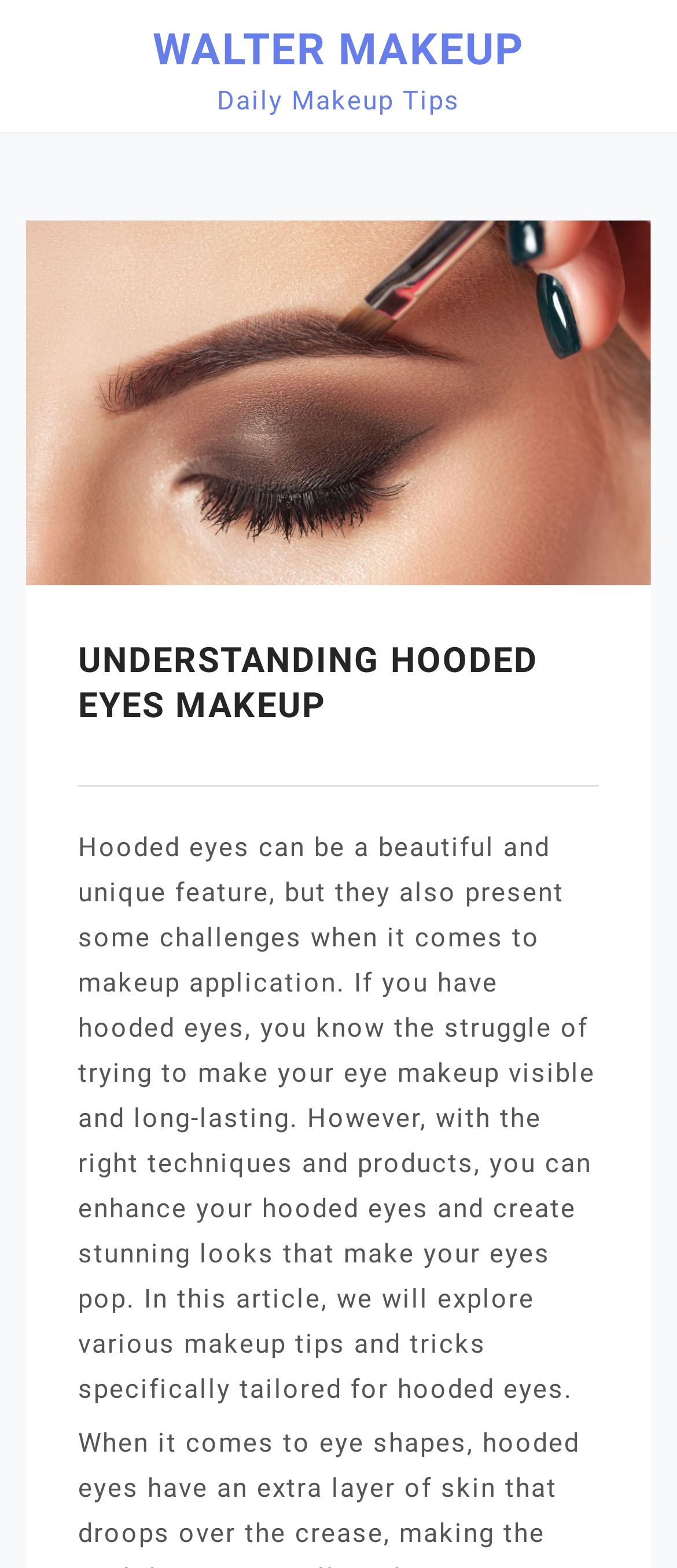Identify the bounding box for the UI element that is described as follows: "Walter Makeup".

[0.226, 0.016, 0.774, 0.048]